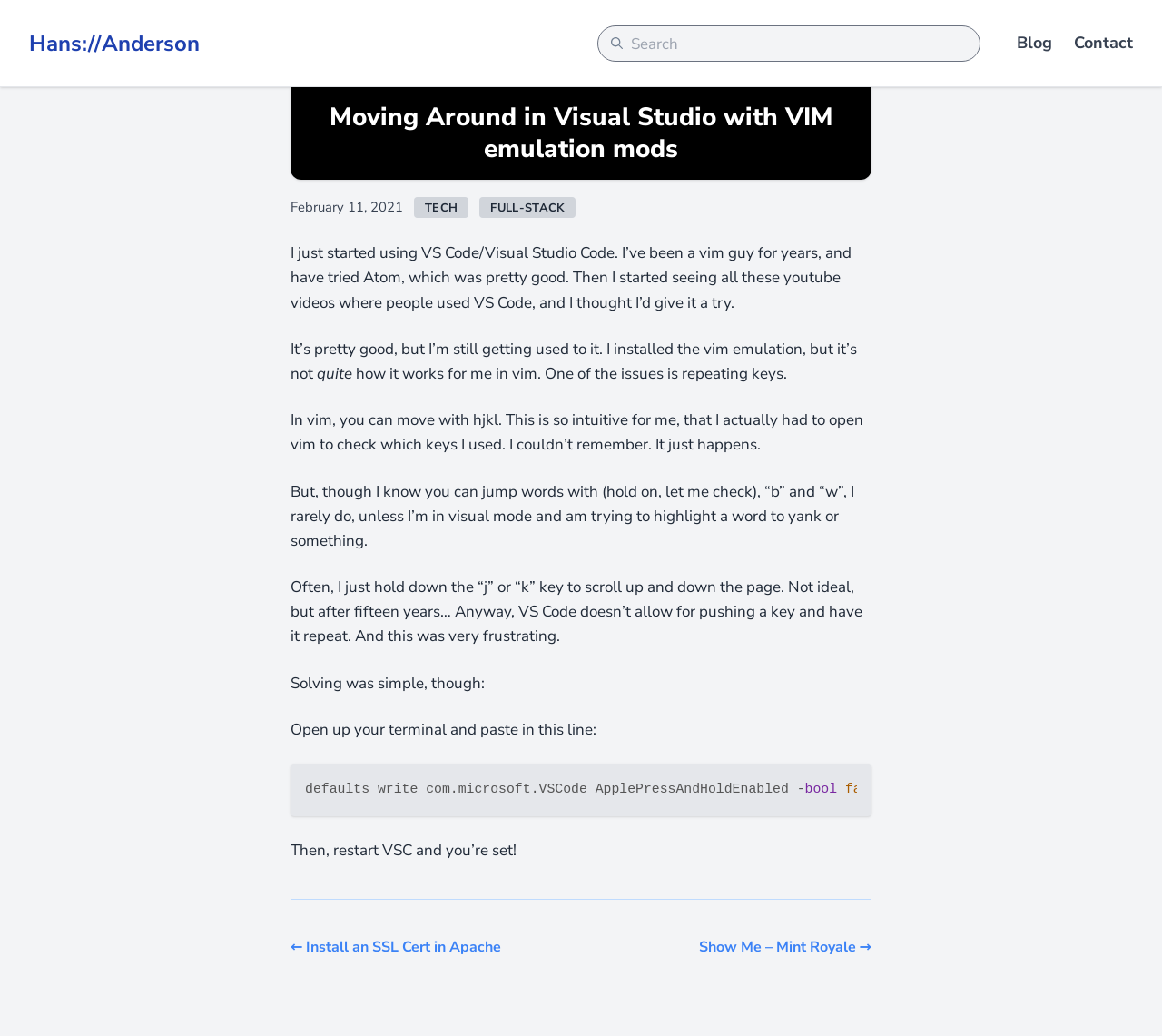Select the bounding box coordinates of the element I need to click to carry out the following instruction: "Search for something".

None